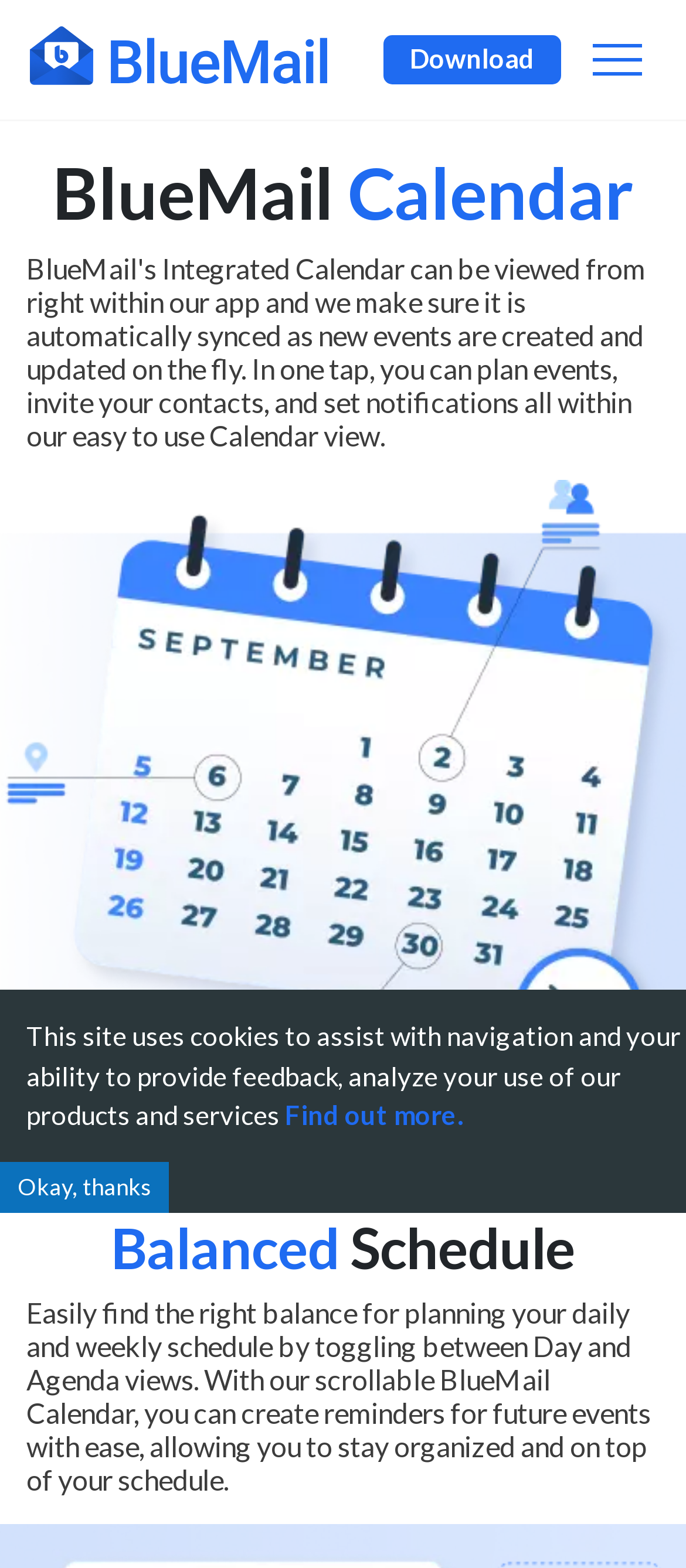Respond to the following query with just one word or a short phrase: 
What is the main feature of the calendar?

Scrollable